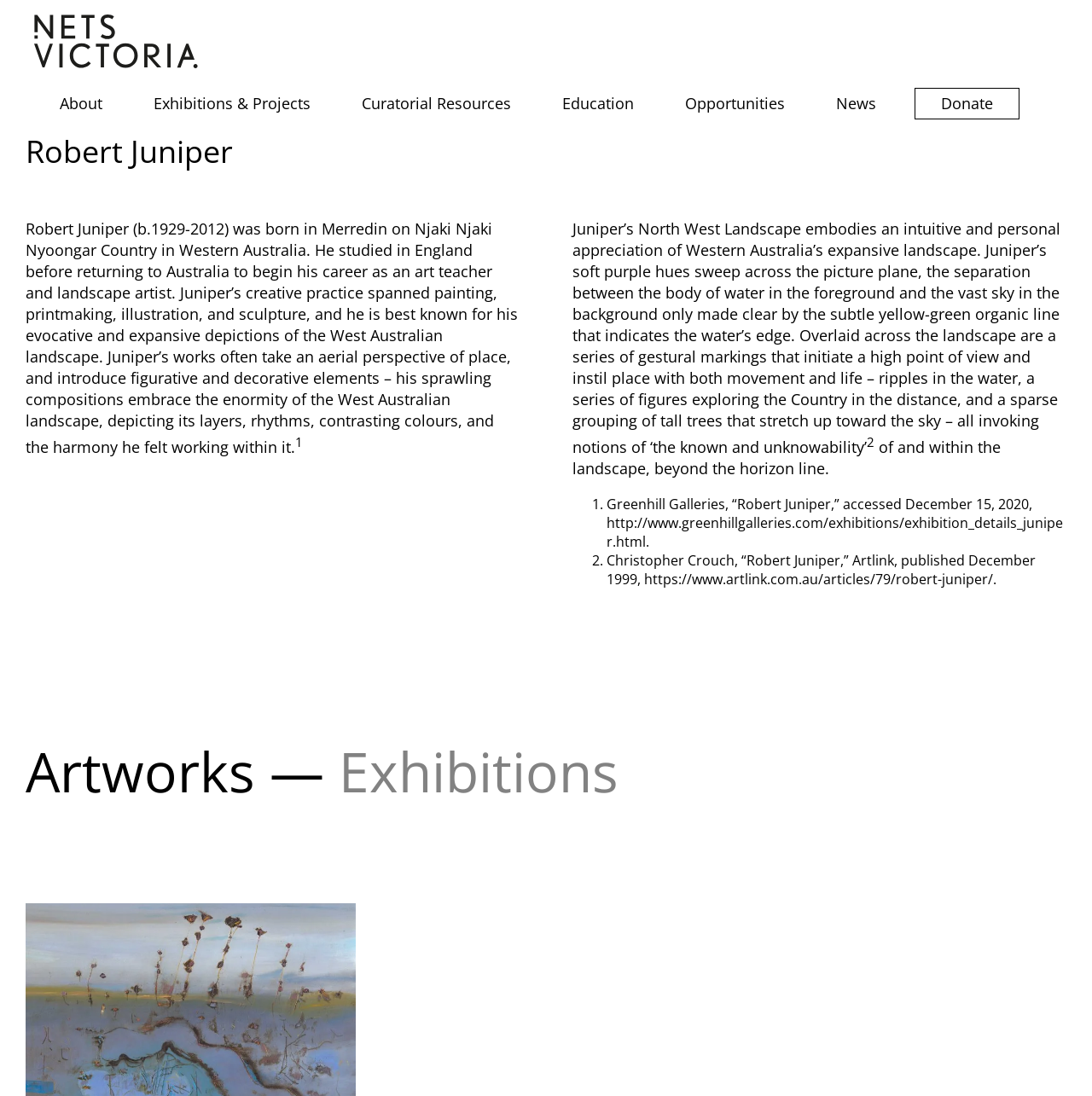Describe the webpage meticulously, covering all significant aspects.

The webpage is about Robert Juniper, an Australian artist born in 1929 and passed away in 2012. At the top of the page, there is a heading "NETS Victoria" with a link and an image. Below this, there are several links to different sections of the website, including "About", "Exhibitions & Projects", "Curatorial Resources", "Education", "Opportunities", "News", and "Donate".

The main content of the page is a biographical text about Robert Juniper, which spans across the majority of the page. The text describes Juniper's life, his artistic career, and his creative practice, which includes painting, printmaking, illustration, and sculpture. The text also mentions his notable works, including his depictions of the West Australian landscape.

Below the biographical text, there are two paragraphs describing one of Juniper's artworks, "North West Landscape". The text provides a detailed description of the artwork, including its colors, composition, and the emotions it evokes.

At the bottom of the page, there are two references cited, with links to external websites. These references are listed in a numbered format, with a superscript number indicating the citation.

On the right side of the page, there is a heading "Artworks — Exhibitions" with two links, "Artworks" and "Exhibitions", which likely lead to pages showcasing Juniper's artworks and exhibitions.